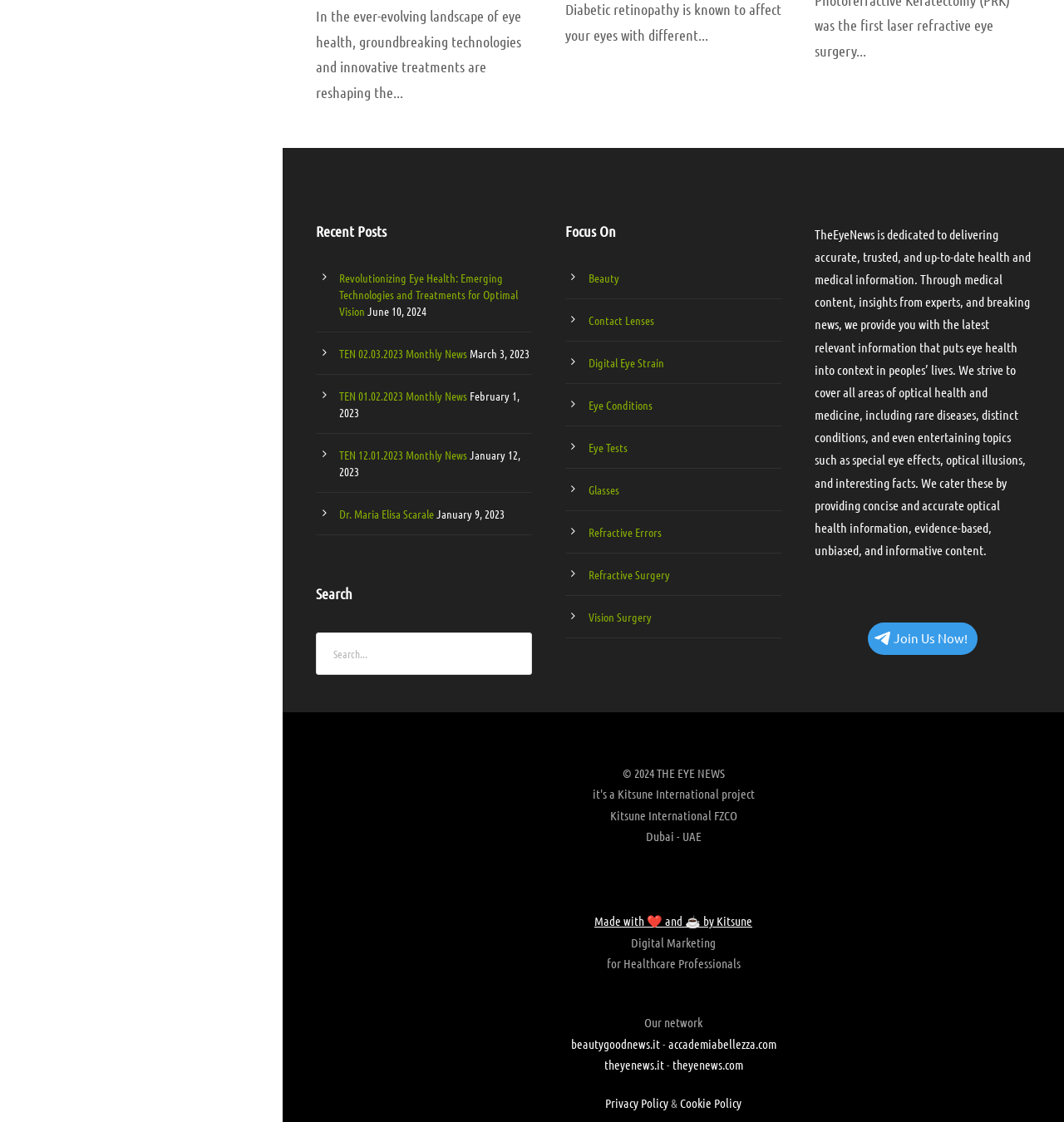Determine the bounding box coordinates for the HTML element mentioned in the following description: "theyenews.it". The coordinates should be a list of four floats ranging from 0 to 1, represented as [left, top, right, bottom].

[0.568, 0.942, 0.624, 0.956]